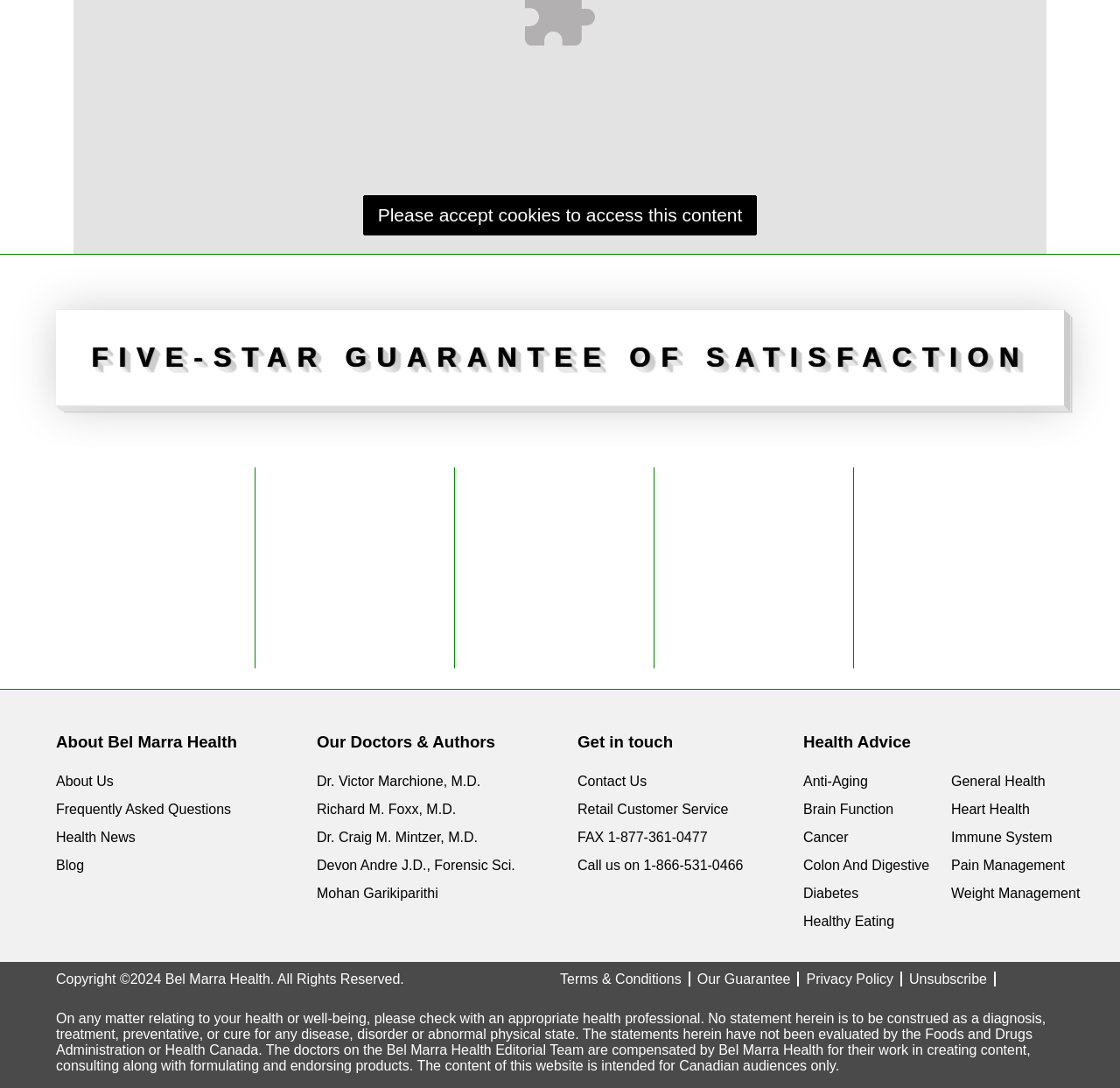Who are the doctors mentioned on the webpage?
Please answer using one word or phrase, based on the screenshot.

Dr. Victor Marchione, M.D. and others